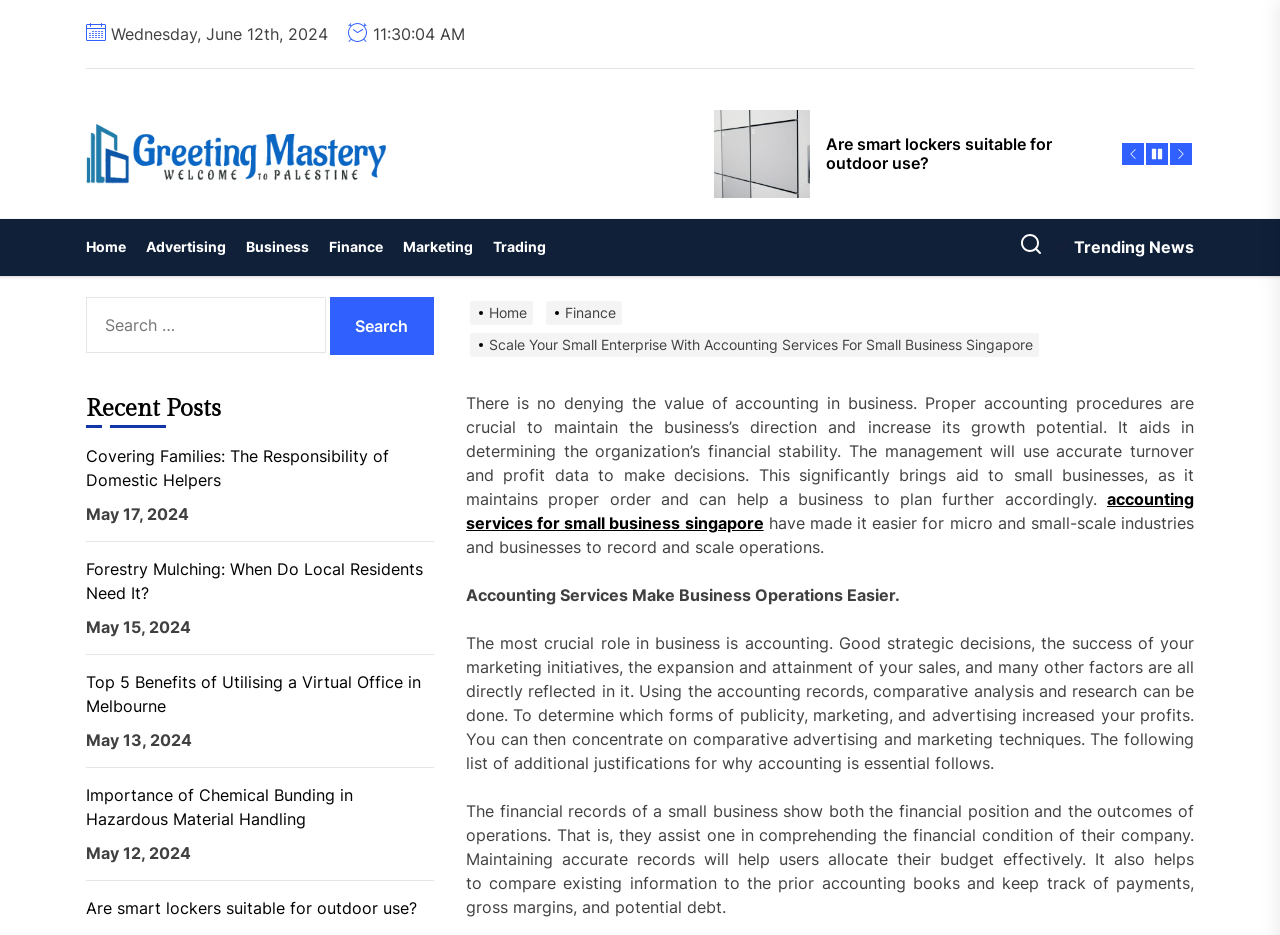Based on the description "parent_node: Search for: value="Search"", find the bounding box of the specified UI element.

[0.257, 0.317, 0.339, 0.379]